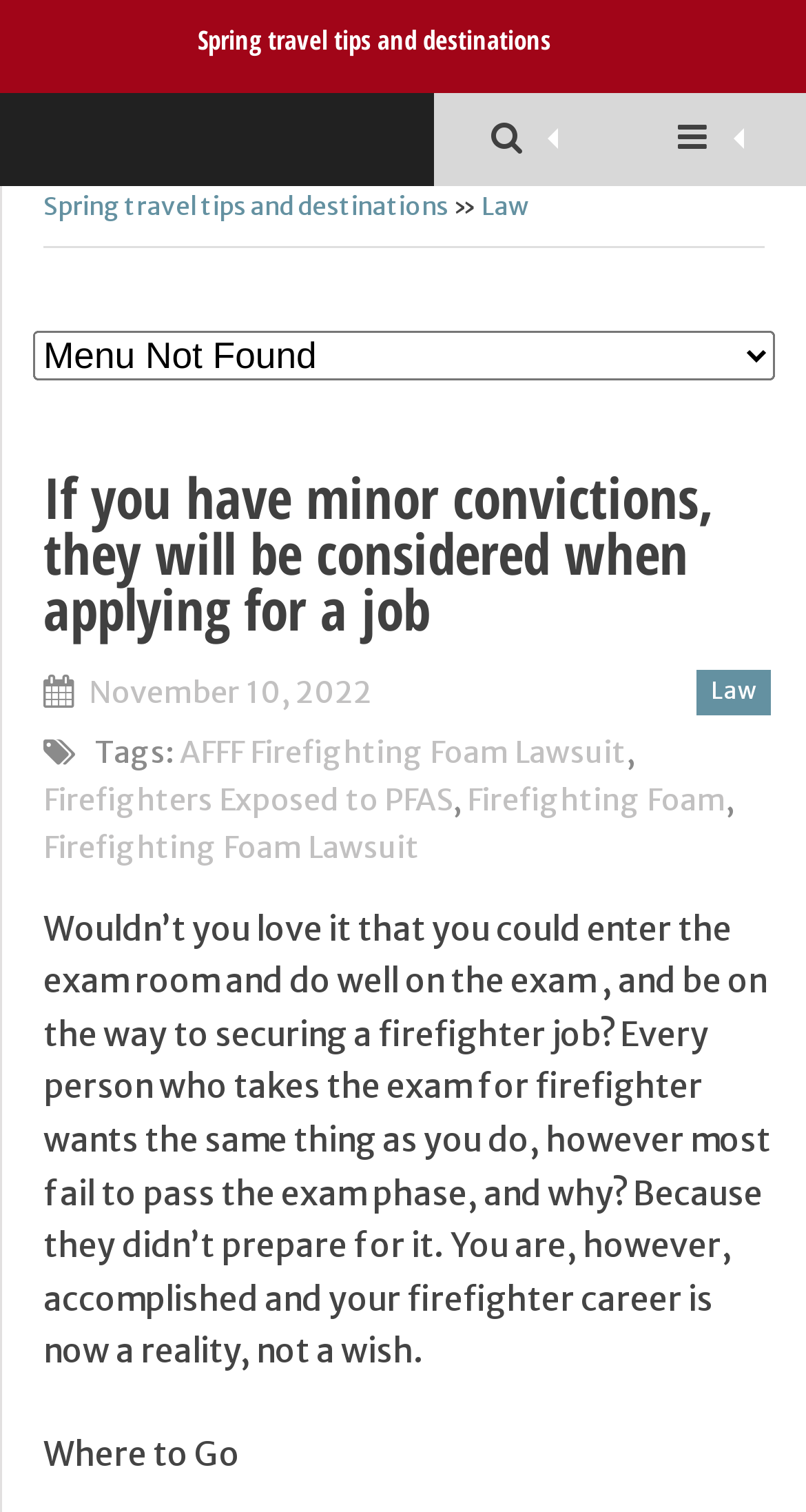What is the topic of the article?
Please use the visual content to give a single word or phrase answer.

Law